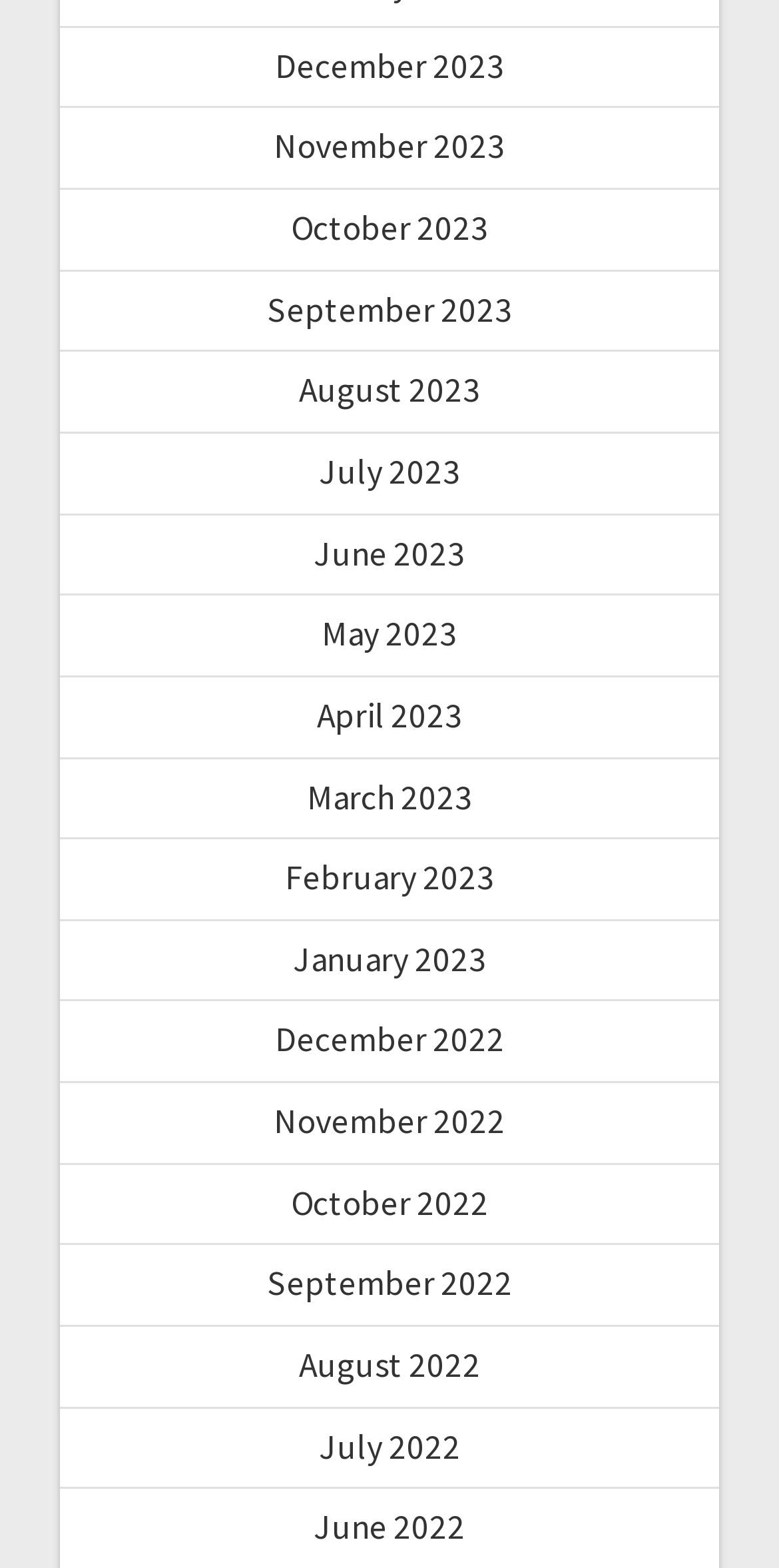Provide a one-word or brief phrase answer to the question:
How many months are listed in 2022?

6